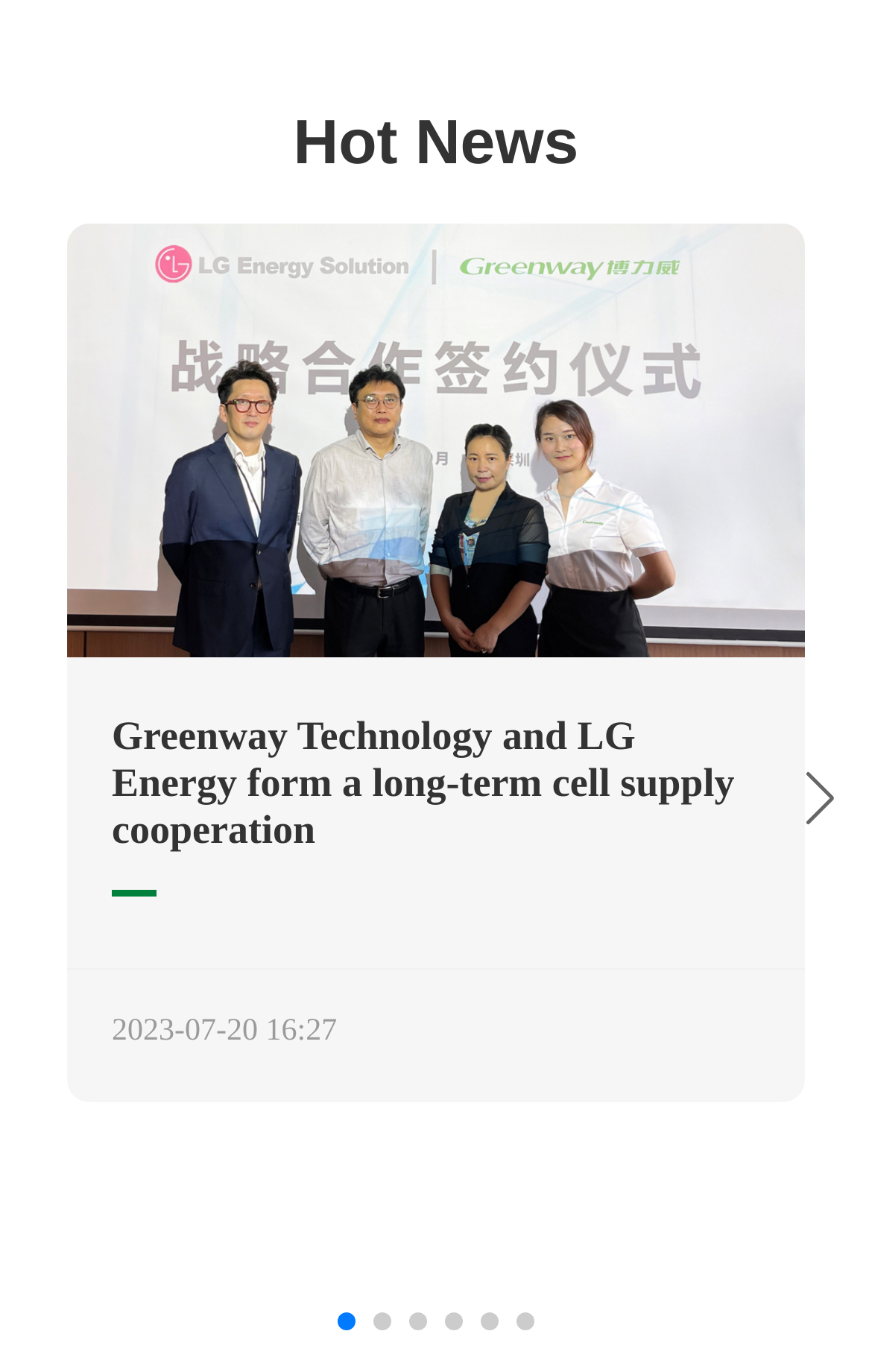Please identify the bounding box coordinates of the element on the webpage that should be clicked to follow this instruction: "Click on the 'Next slide' button". The bounding box coordinates should be given as four float numbers between 0 and 1, formatted as [left, top, right, bottom].

[0.905, 0.545, 0.974, 0.617]